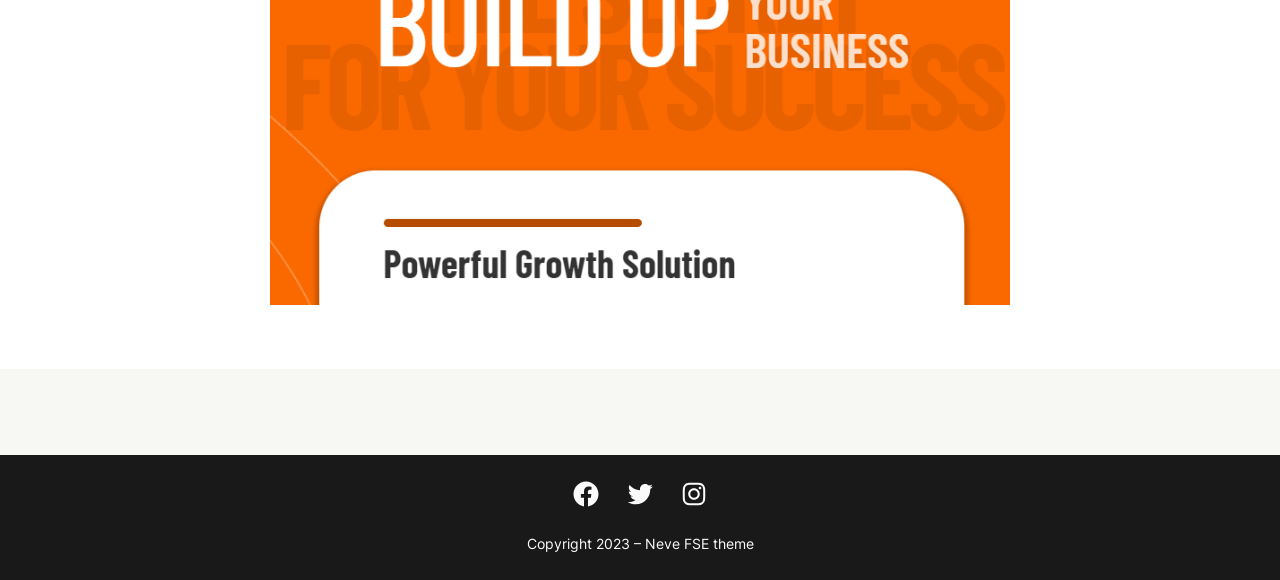Using floating point numbers between 0 and 1, provide the bounding box coordinates in the format (top-left x, top-left y, bottom-right x, bottom-right y). Locate the UI element described here: Instagram

[0.53, 0.826, 0.554, 0.878]